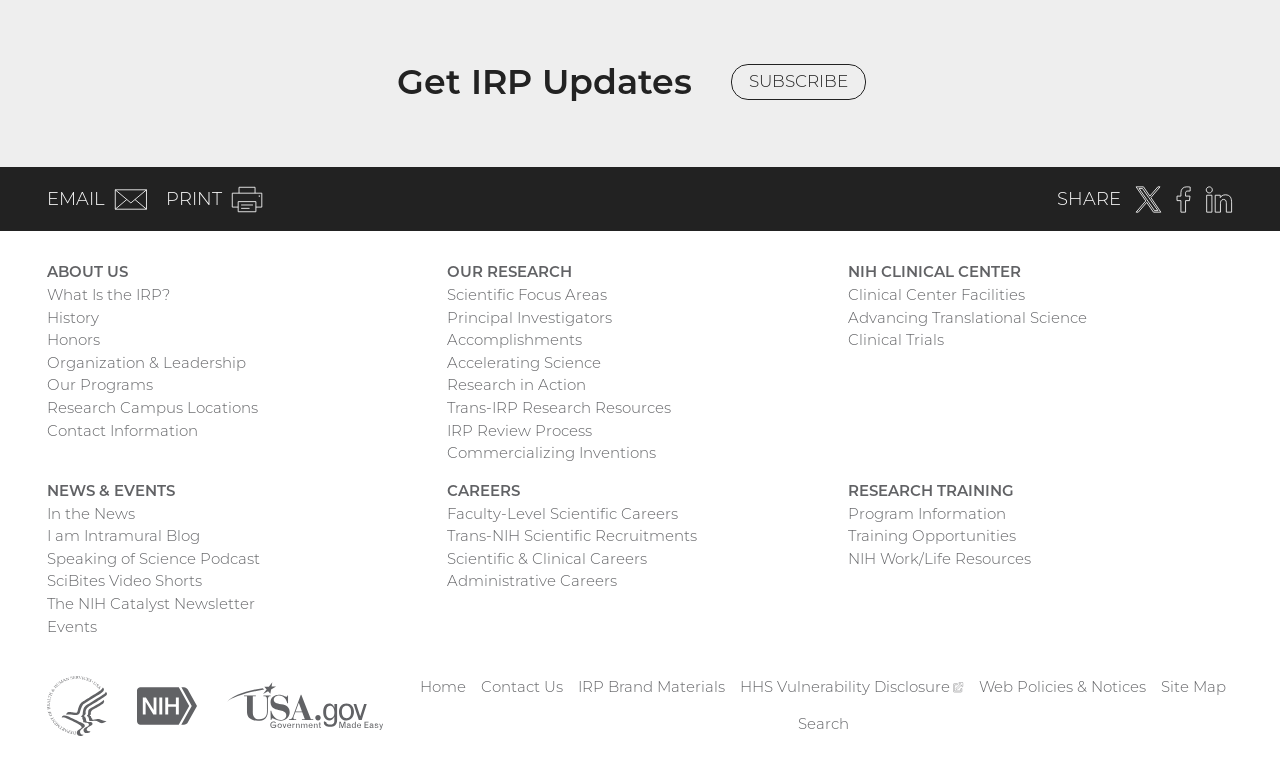Please identify the bounding box coordinates of the element that needs to be clicked to execute the following command: "View the IRP's research training programs". Provide the bounding box using four float numbers between 0 and 1, formatted as [left, top, right, bottom].

[0.662, 0.663, 0.786, 0.693]